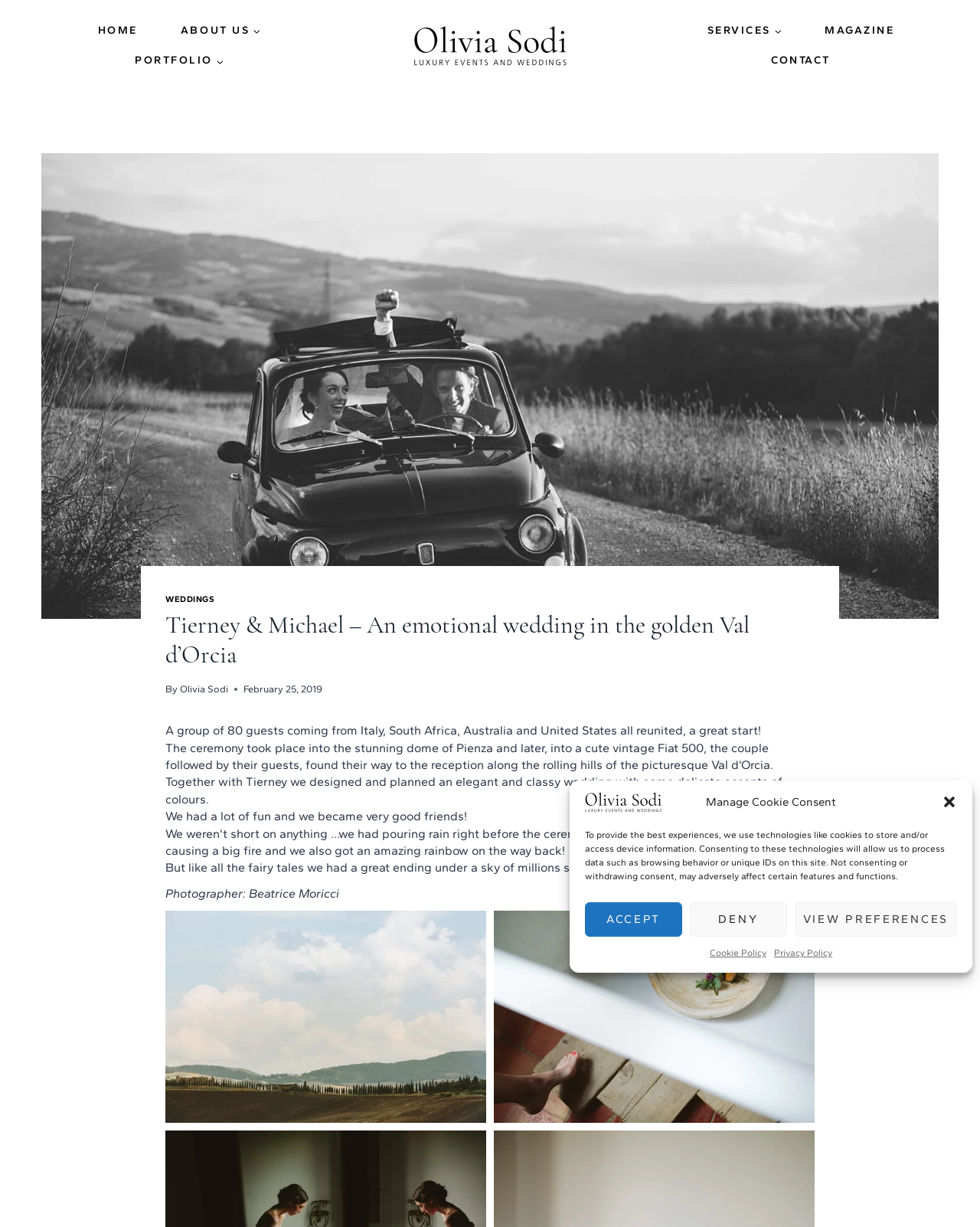Please mark the bounding box coordinates of the area that should be clicked to carry out the instruction: "View the 'PORTFOLIO'".

[0.116, 0.037, 0.25, 0.062]